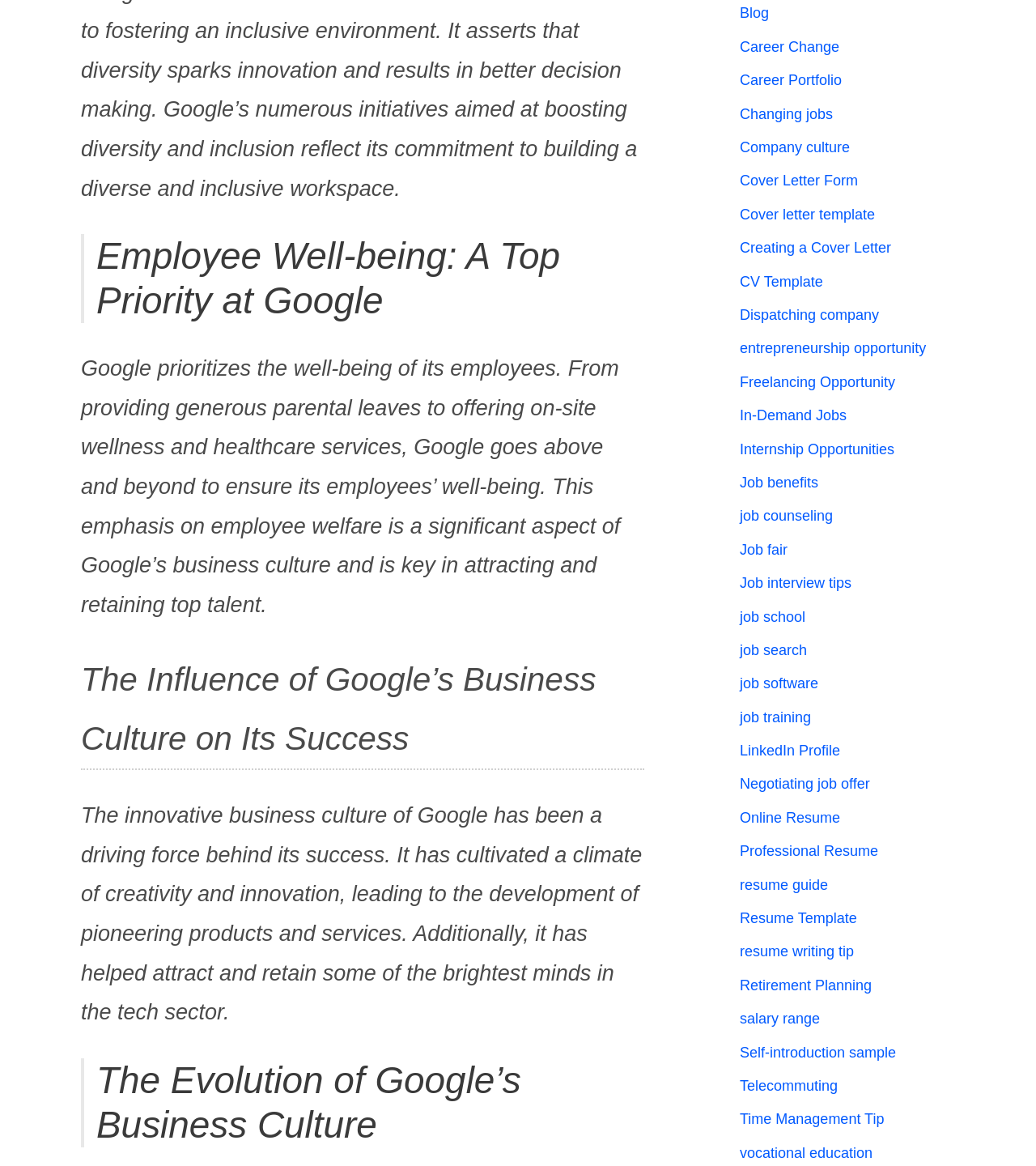Can you find the bounding box coordinates for the element to click on to achieve the instruction: "View 'Job interview tips'"?

[0.714, 0.493, 0.822, 0.507]